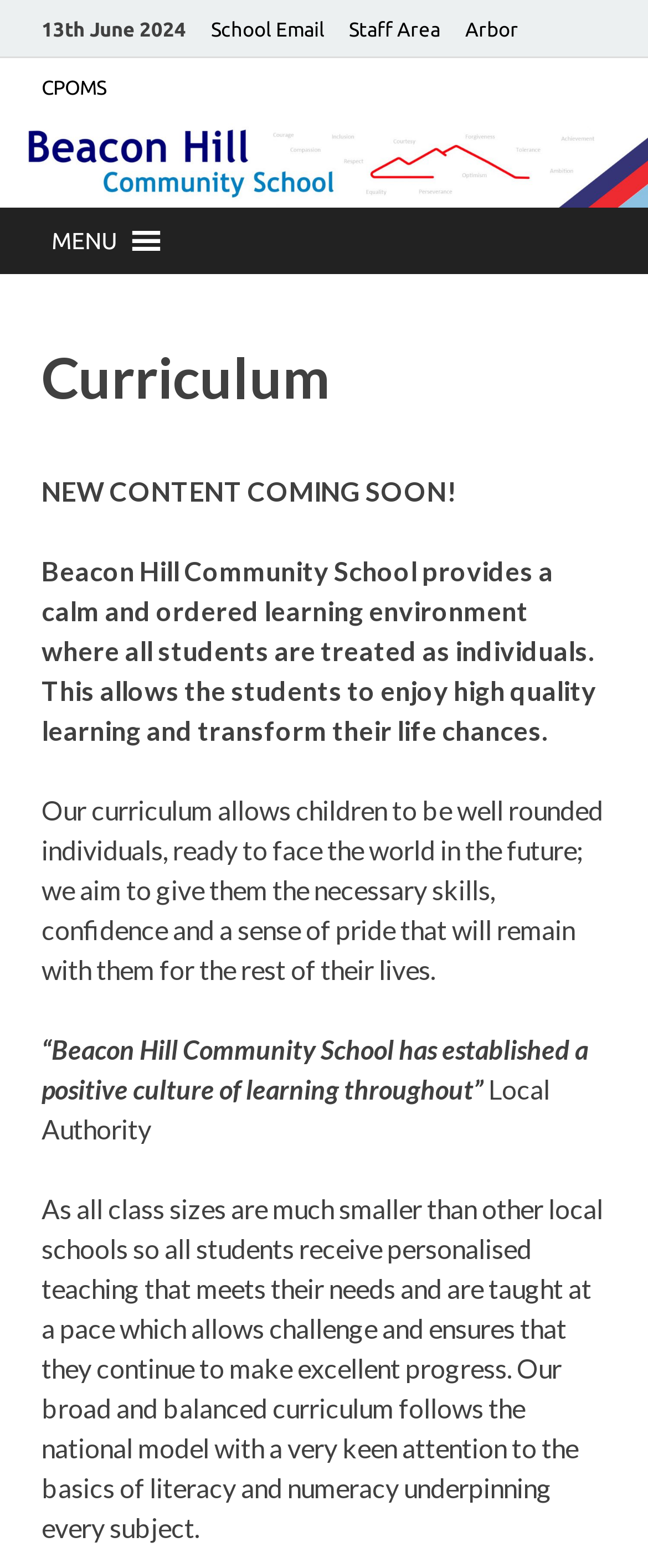What is the date mentioned on the webpage?
Using the image, elaborate on the answer with as much detail as possible.

The date '13th June 2024' is mentioned on the webpage, which can be found at the top of the page, indicating that it might be a significant date for the school or an event.